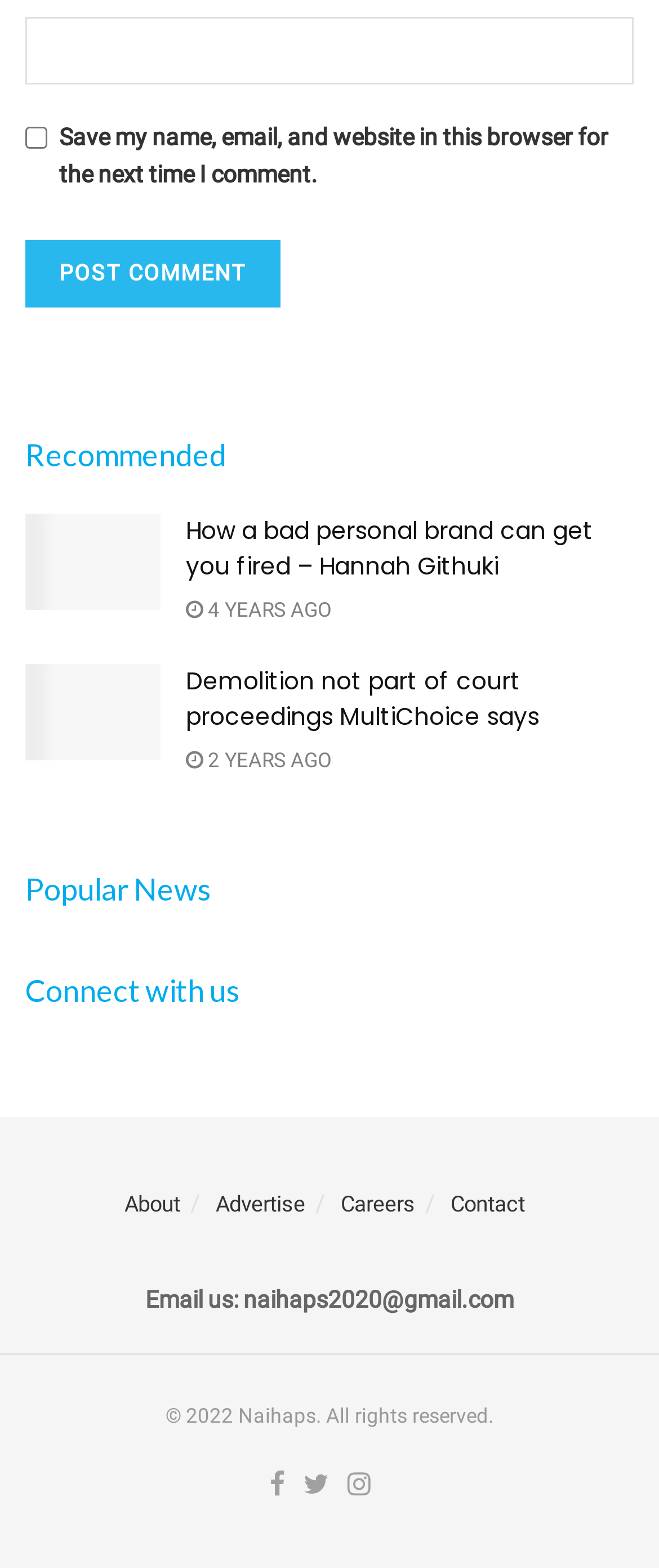Kindly respond to the following question with a single word or a brief phrase: 
How many social media links are there?

3